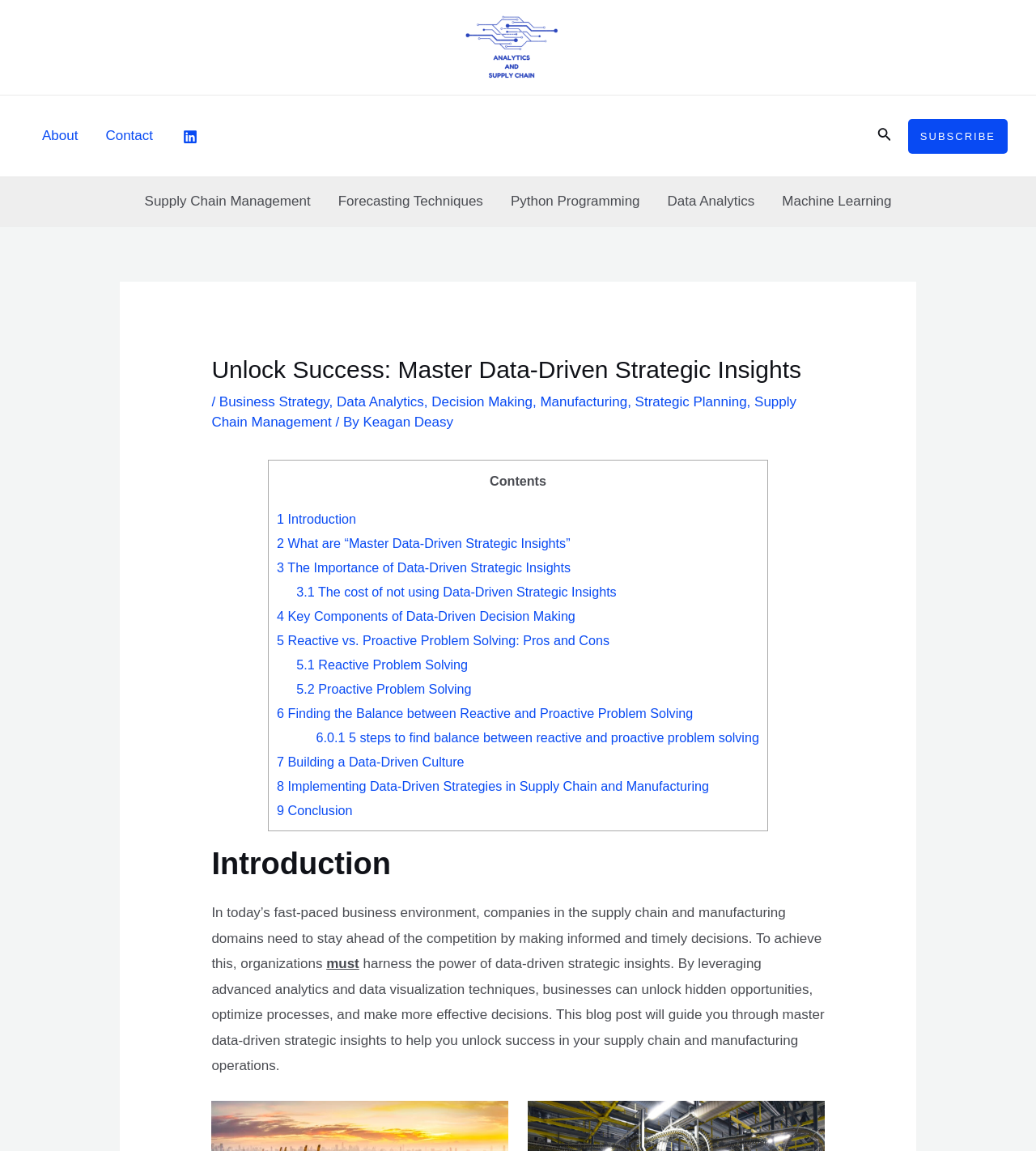Please locate the bounding box coordinates for the element that should be clicked to achieve the following instruction: "Learn about Forecasting Techniques". Ensure the coordinates are given as four float numbers between 0 and 1, i.e., [left, top, right, bottom].

[0.313, 0.154, 0.48, 0.196]